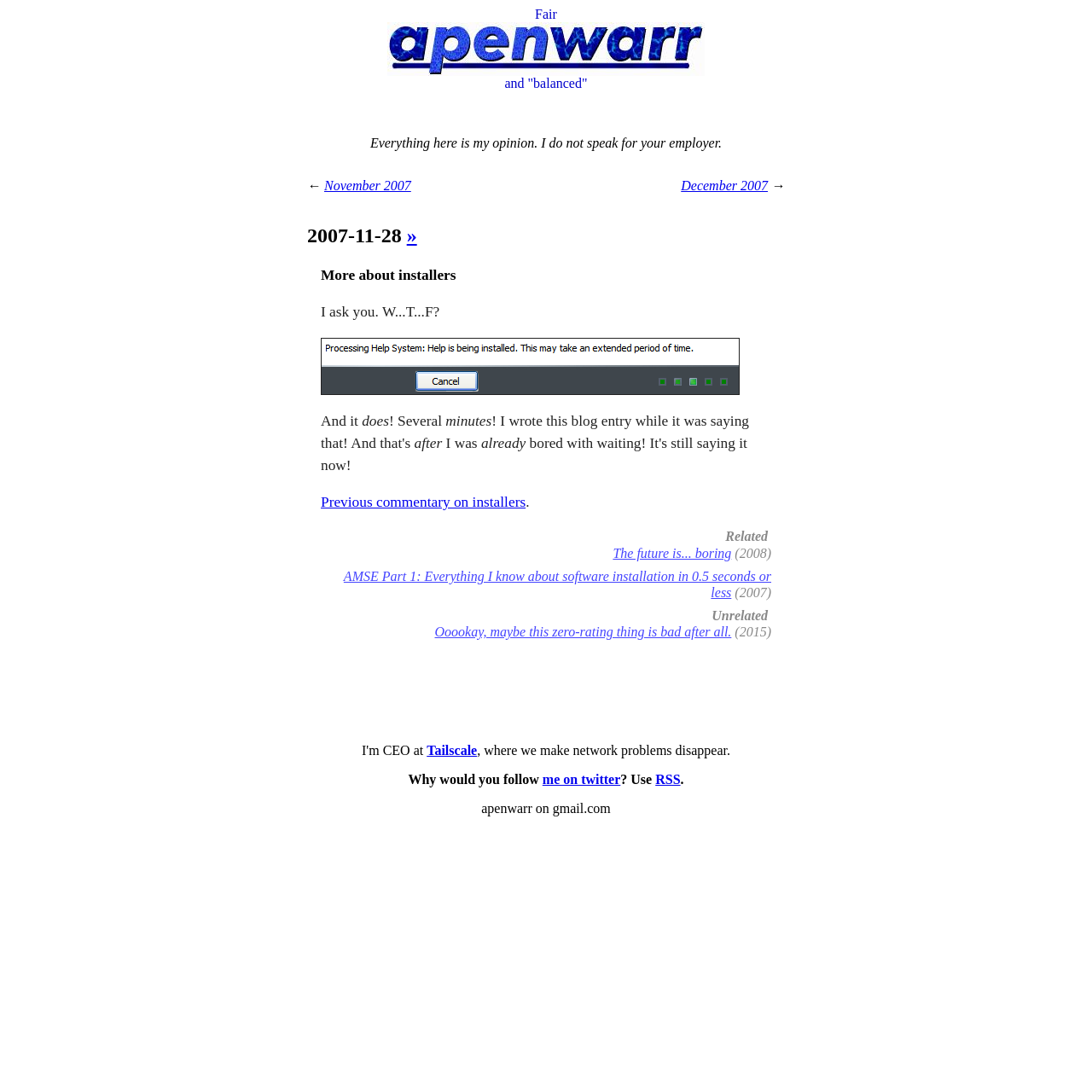What is the name of the company mentioned in the webpage?
Using the details from the image, give an elaborate explanation to answer the question.

The company name 'Tailscale' is mentioned in the webpage along with the description 'where we make network problems disappear'.